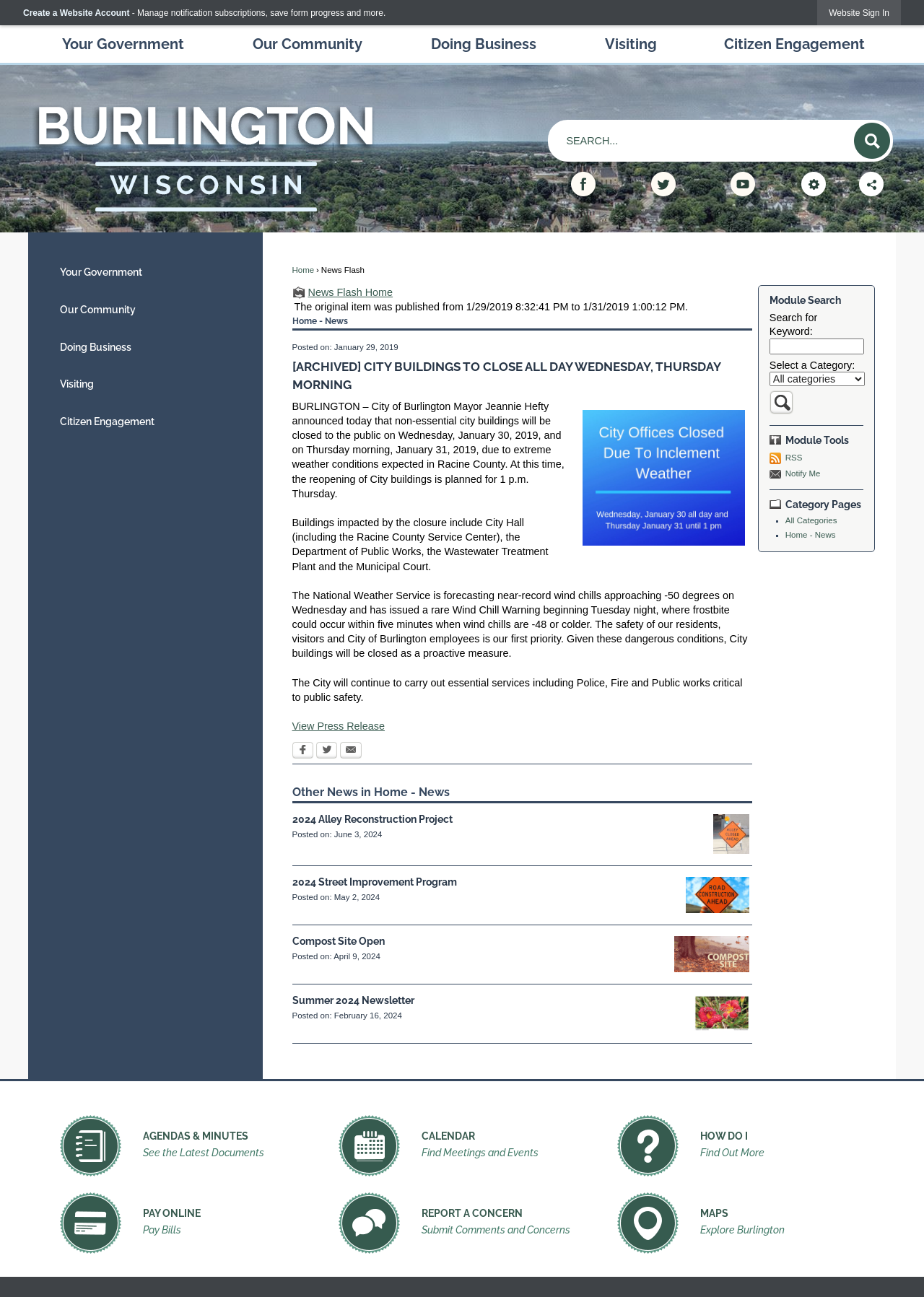Explain the webpage in detail, including its primary components.

The webpage is a news flash page for the City of Burlington, WI. At the top, there is a navigation menu with options like "Your Government", "Our Community", "Doing Business", "Visiting", and "Citizen Engagement". Below the menu, there is a search bar and a section with links to social media platforms like Facebook, Twitter, and YouTube.

The main content of the page is divided into several sections. The first section is a news flash module with a search bar and a category selection dropdown. Below this, there are three sections: "Module Tools", "Category Pages", and a list of news articles.

The news articles section is the most prominent part of the page. The first article is about the city buildings being closed due to inclement weather, with a photo of a closed sign. The article is dated January 29, 2019, and has a link to view the full press release. Below this article, there are links to share the article on social media platforms.

The second article is about the 2024 Alley Reconstruction Project, with a photo of a closed alley. The article is dated June 3, 2024, and has a link to view more information. The third article is about the 2024 Street Improvement Program, with a photo of road construction. The article is also dated June 3, 2024, and has a link to view more information.

Throughout the page, there are several buttons and links to navigate to different parts of the website, such as the home page, news flash home, and category pages. The page also has a section with links to other news articles in the "Home - News" category.